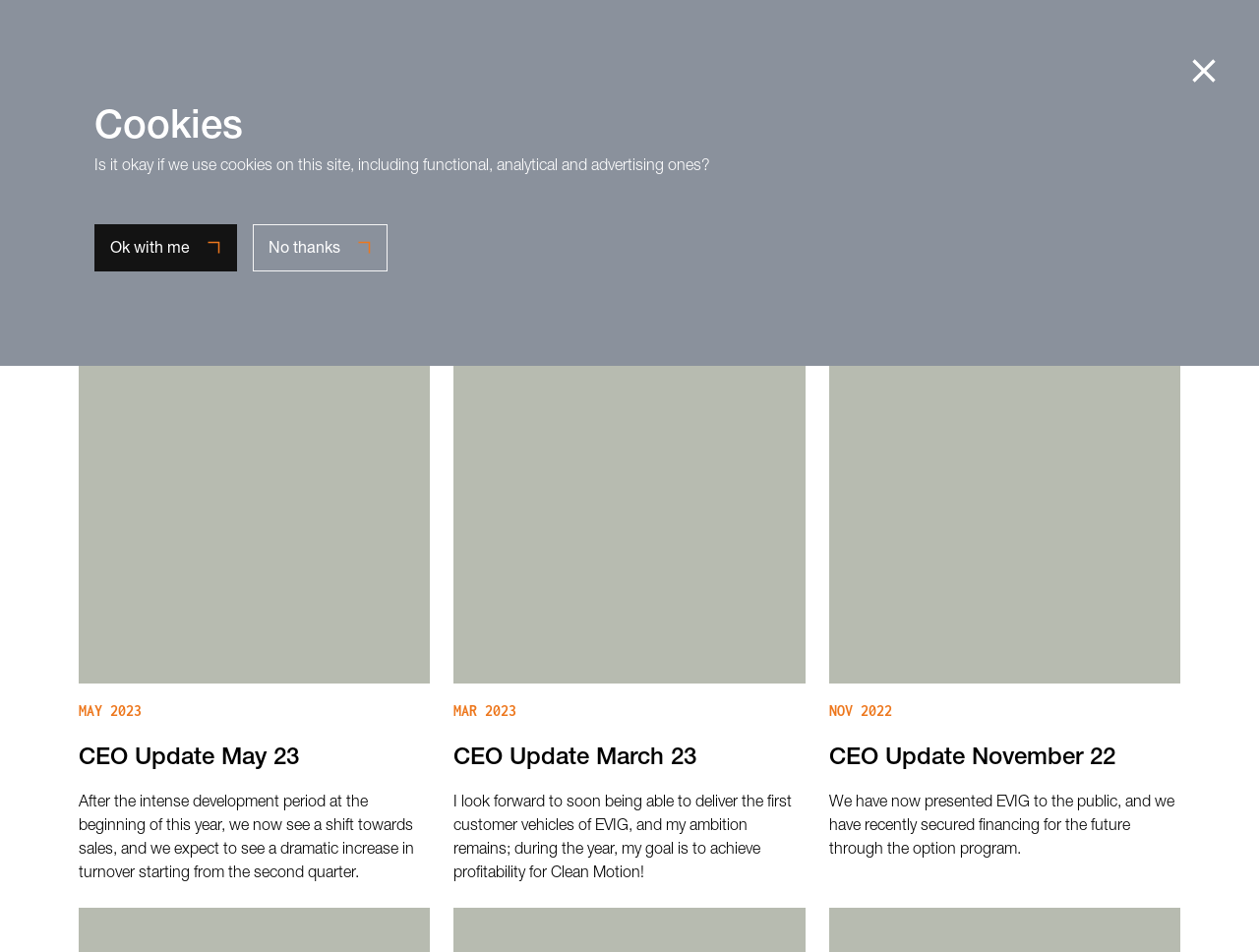Please identify the bounding box coordinates of the clickable element to fulfill the following instruction: "Click on the 'CEO Update November 22' link". The coordinates should be four float numbers between 0 and 1, i.e., [left, top, right, bottom].

[0.658, 0.785, 0.886, 0.803]